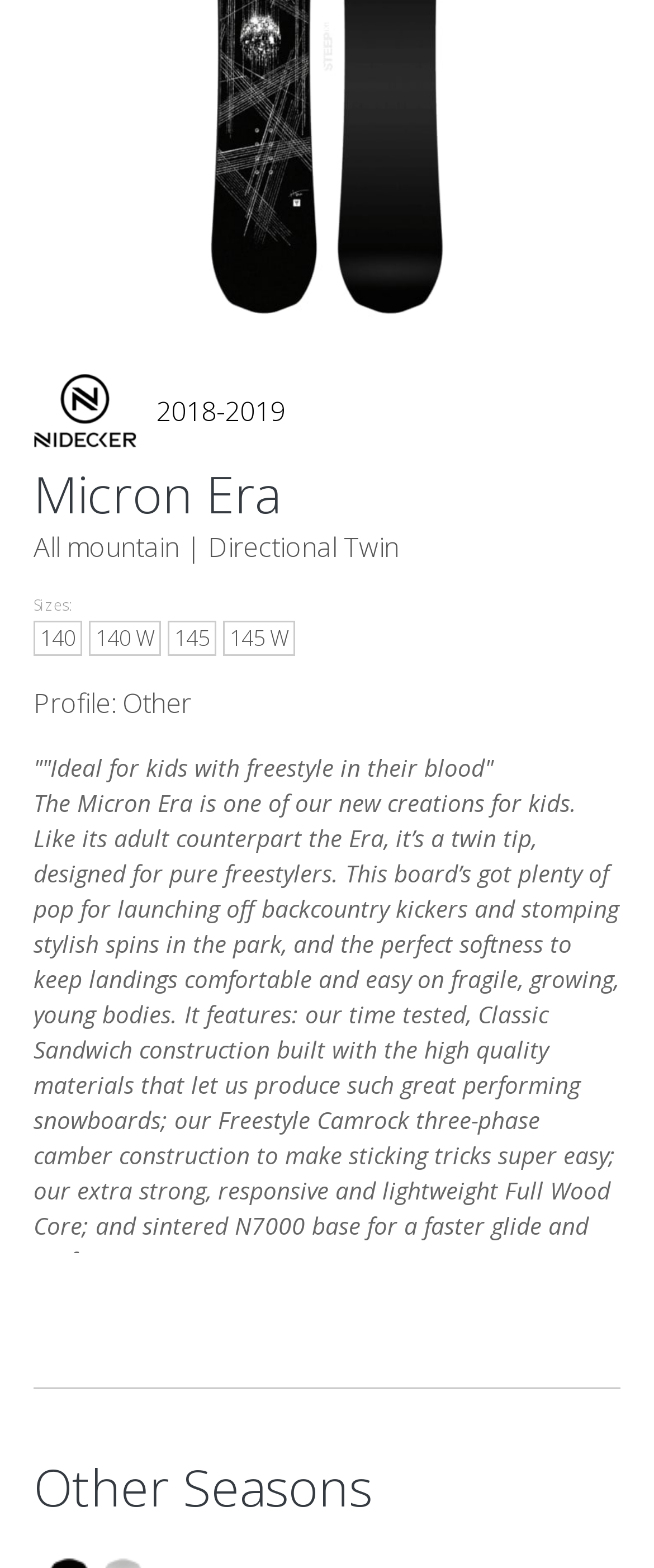Refer to the element description ▾ 140 W and identify the corresponding bounding box in the screenshot. Format the coordinates as (top-left x, top-left y, bottom-right x, bottom-right y) with values in the range of 0 to 1.

[0.136, 0.396, 0.246, 0.419]